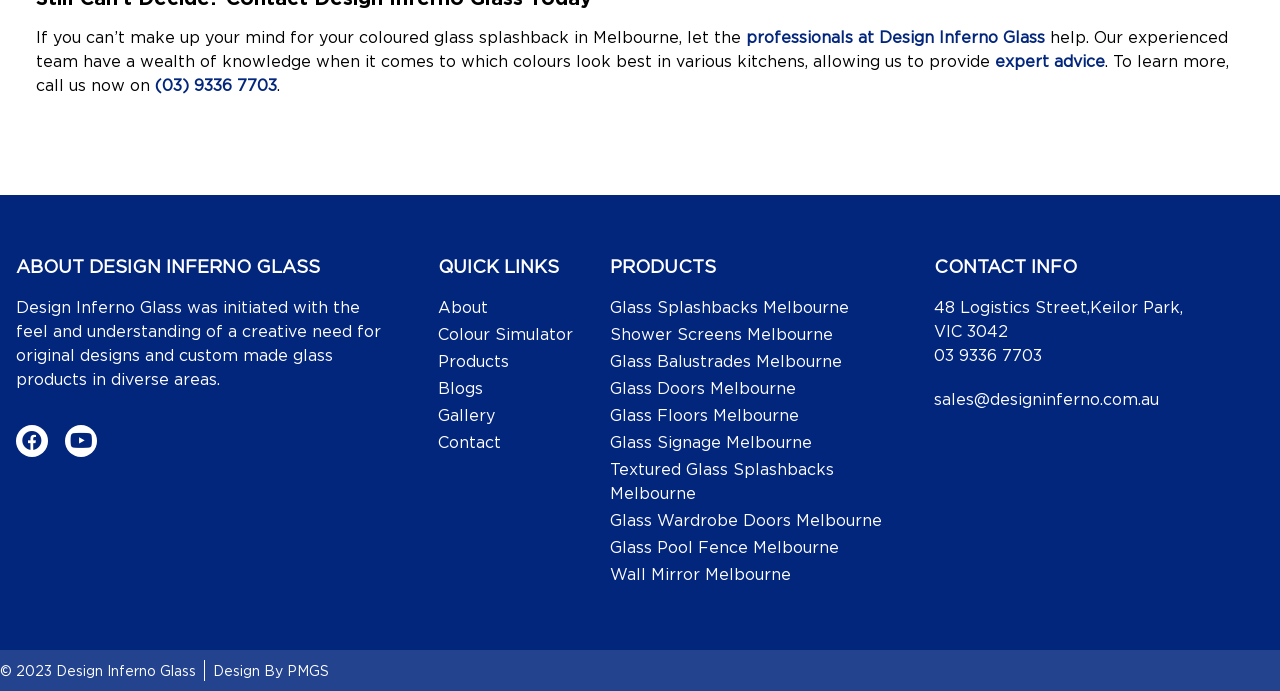Determine the bounding box coordinates for the UI element with the following description: "Colour Simulator". The coordinates should be four float numbers between 0 and 1, represented as [left, top, right, bottom].

[0.342, 0.466, 0.451, 0.501]